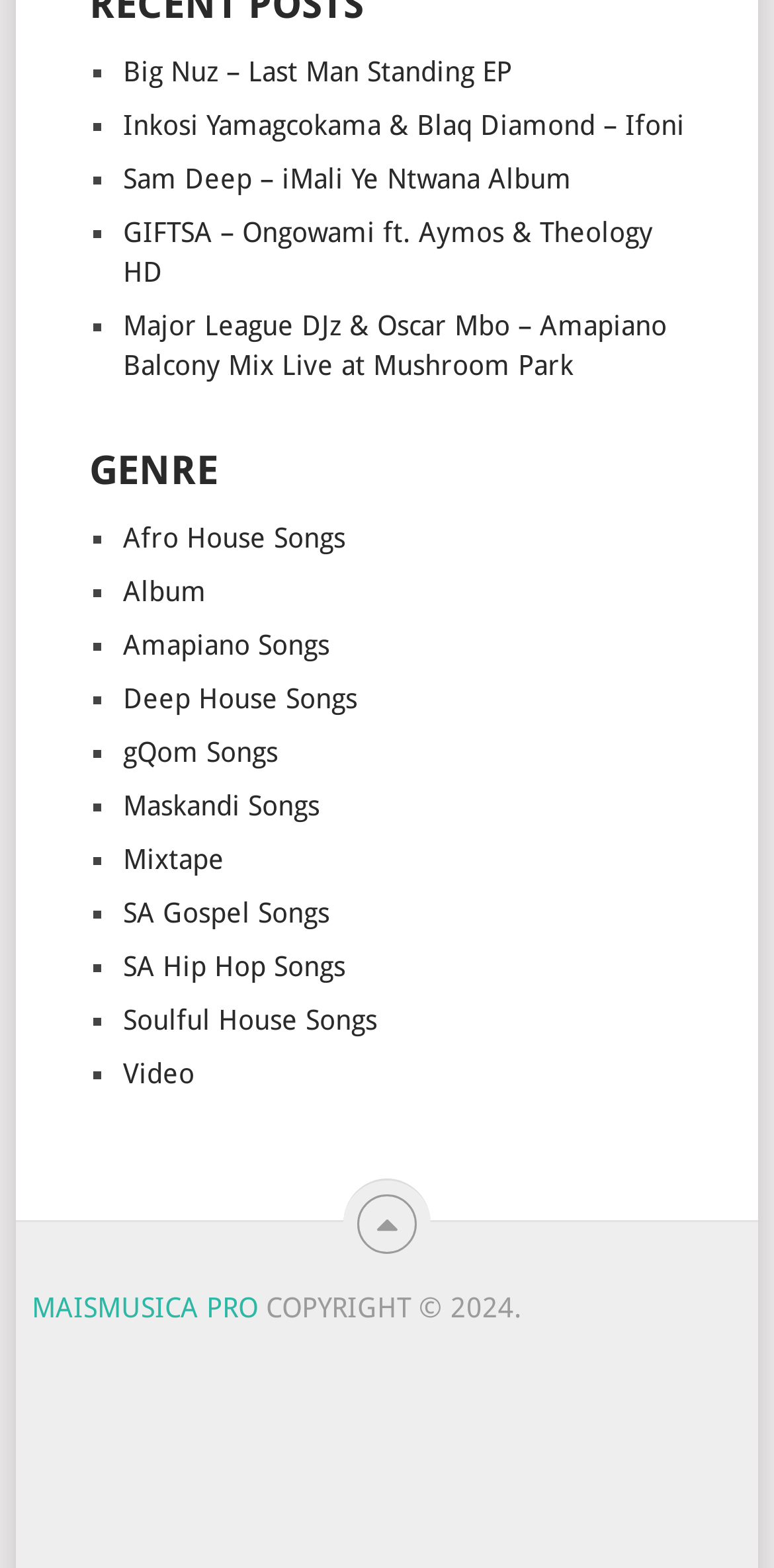How many song genres are listed?
Answer the question with a single word or phrase derived from the image.

10